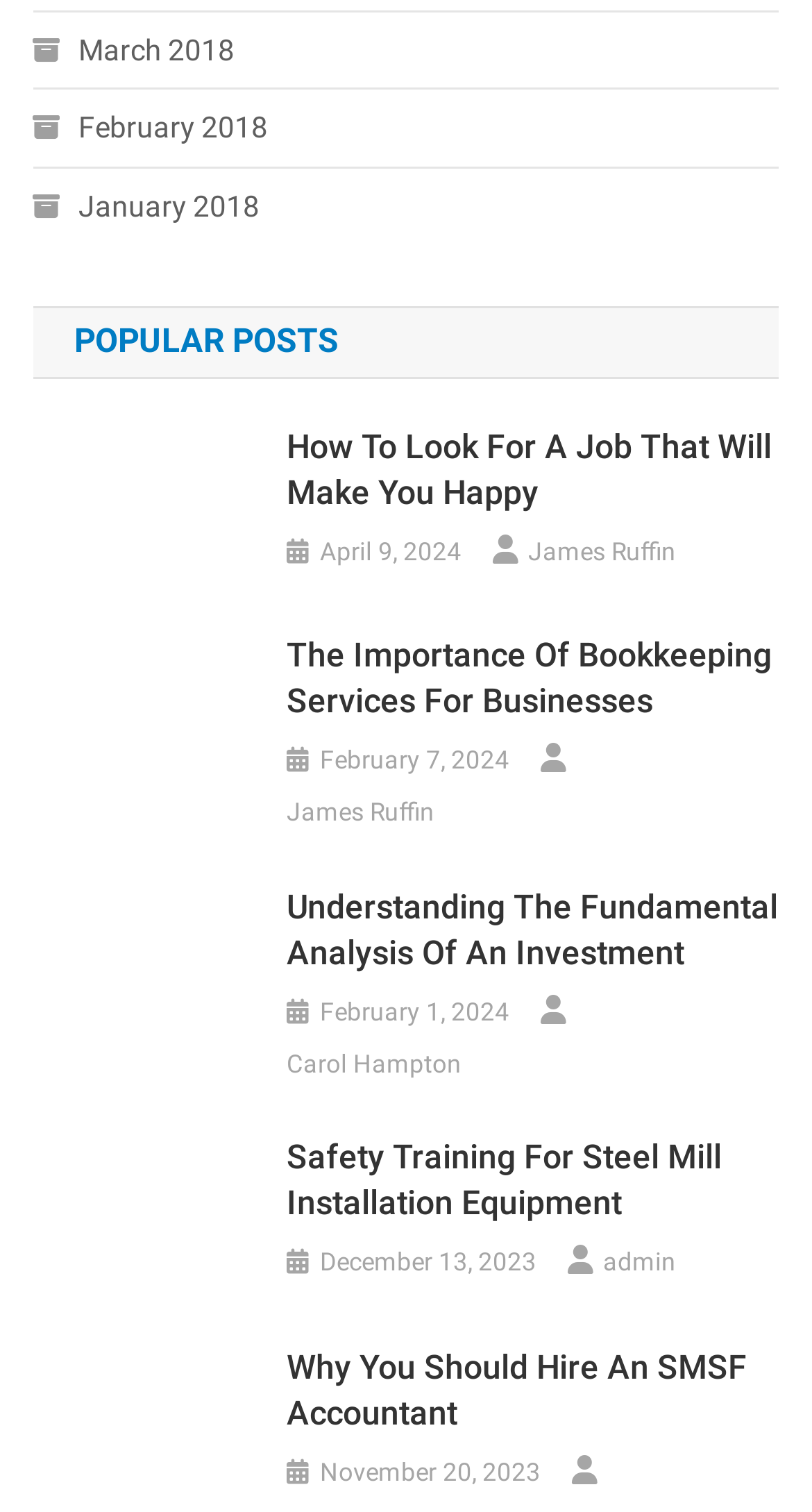Please determine the bounding box coordinates of the element to click on in order to accomplish the following task: "Learn about 'The Importance Of Bookkeeping Services For Businesses'". Ensure the coordinates are four float numbers ranging from 0 to 1, i.e., [left, top, right, bottom].

[0.353, 0.419, 0.96, 0.48]